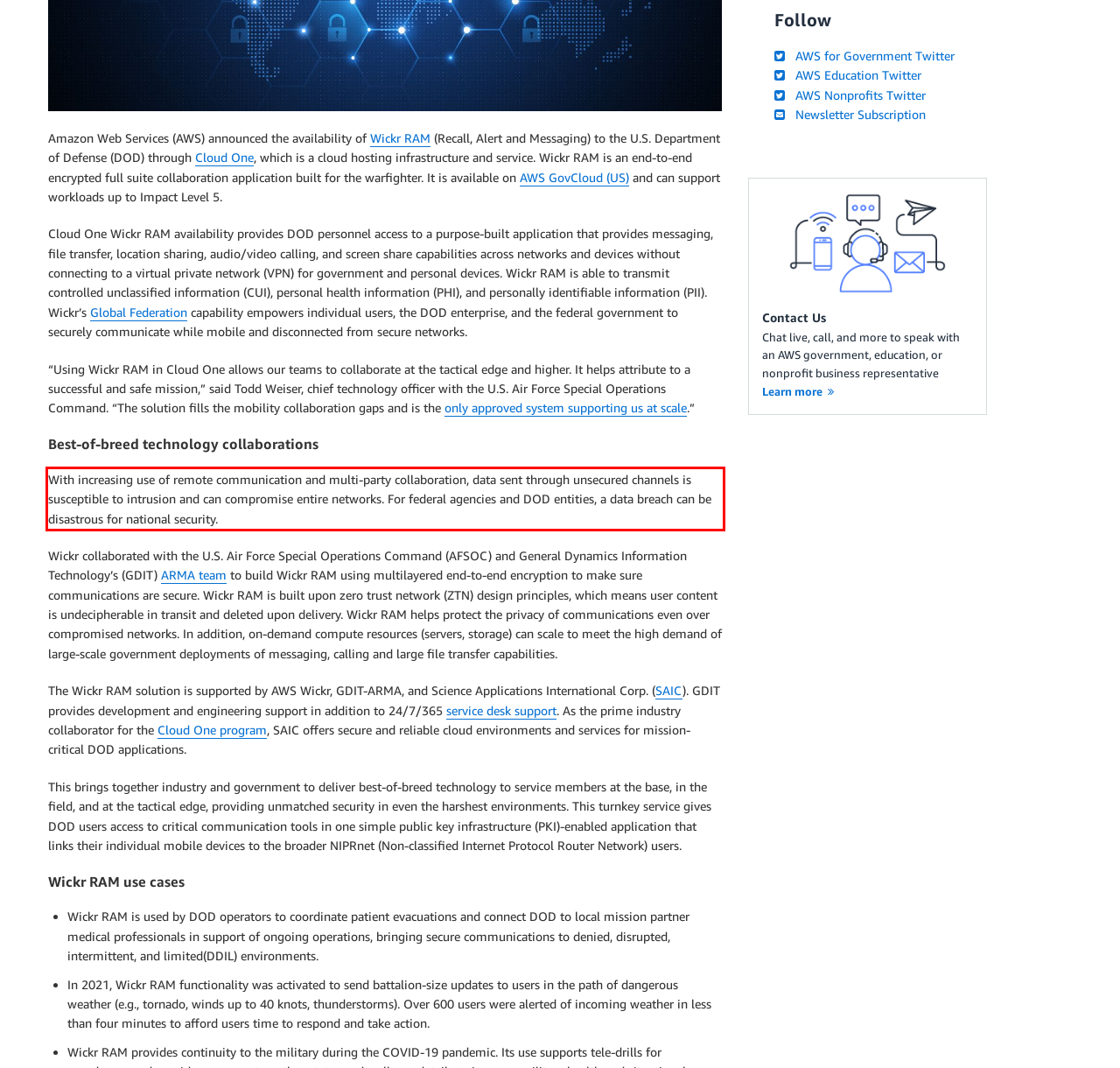Given the screenshot of a webpage, identify the red rectangle bounding box and recognize the text content inside it, generating the extracted text.

With increasing use of remote communication and multi-party collaboration, data sent through unsecured channels is susceptible to intrusion and can compromise entire networks. For federal agencies and DOD entities, a data breach can be disastrous for national security.